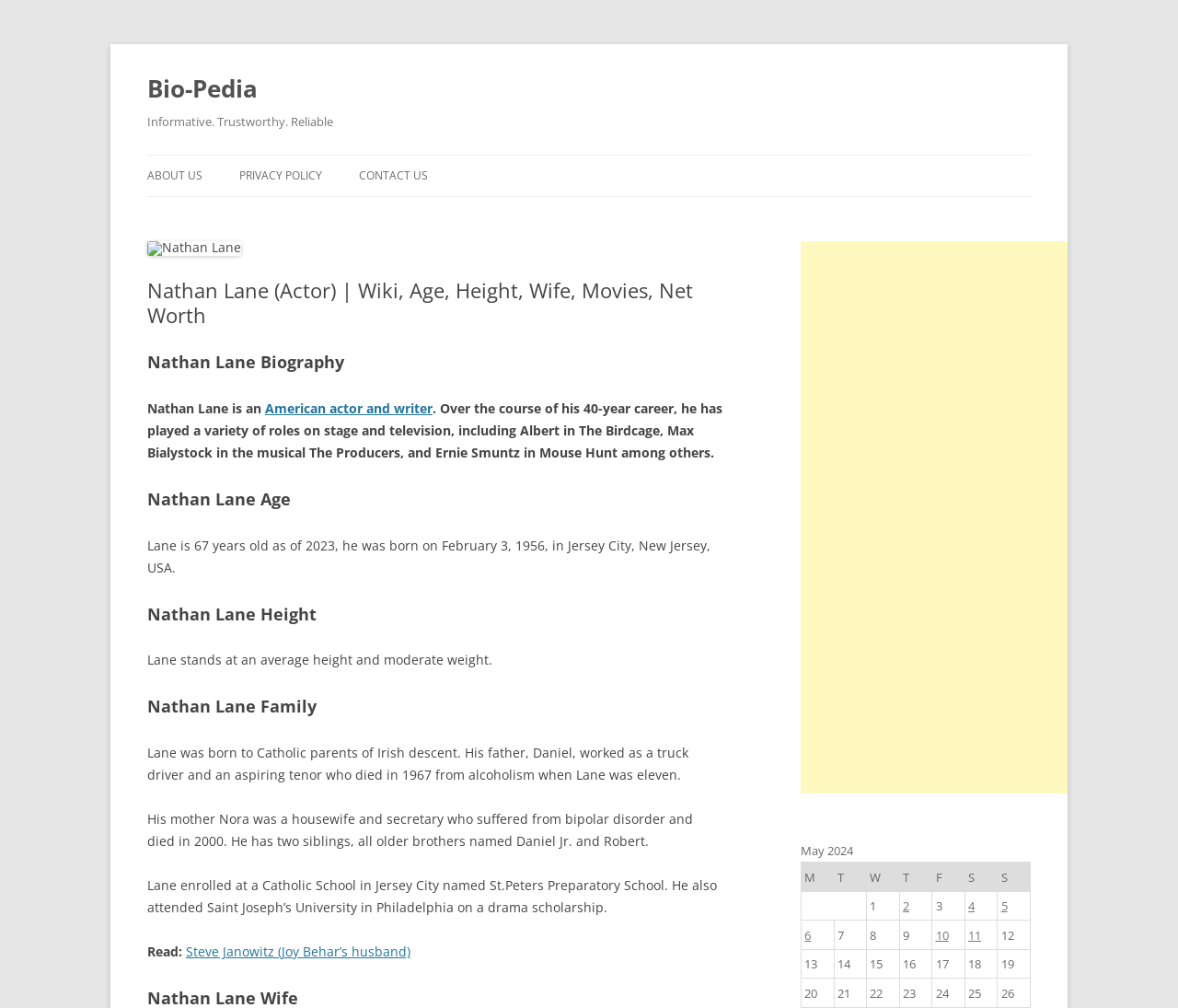Please identify the bounding box coordinates of the clickable area that will allow you to execute the instruction: "Read Nathan Lane's biography".

[0.125, 0.396, 0.613, 0.457]